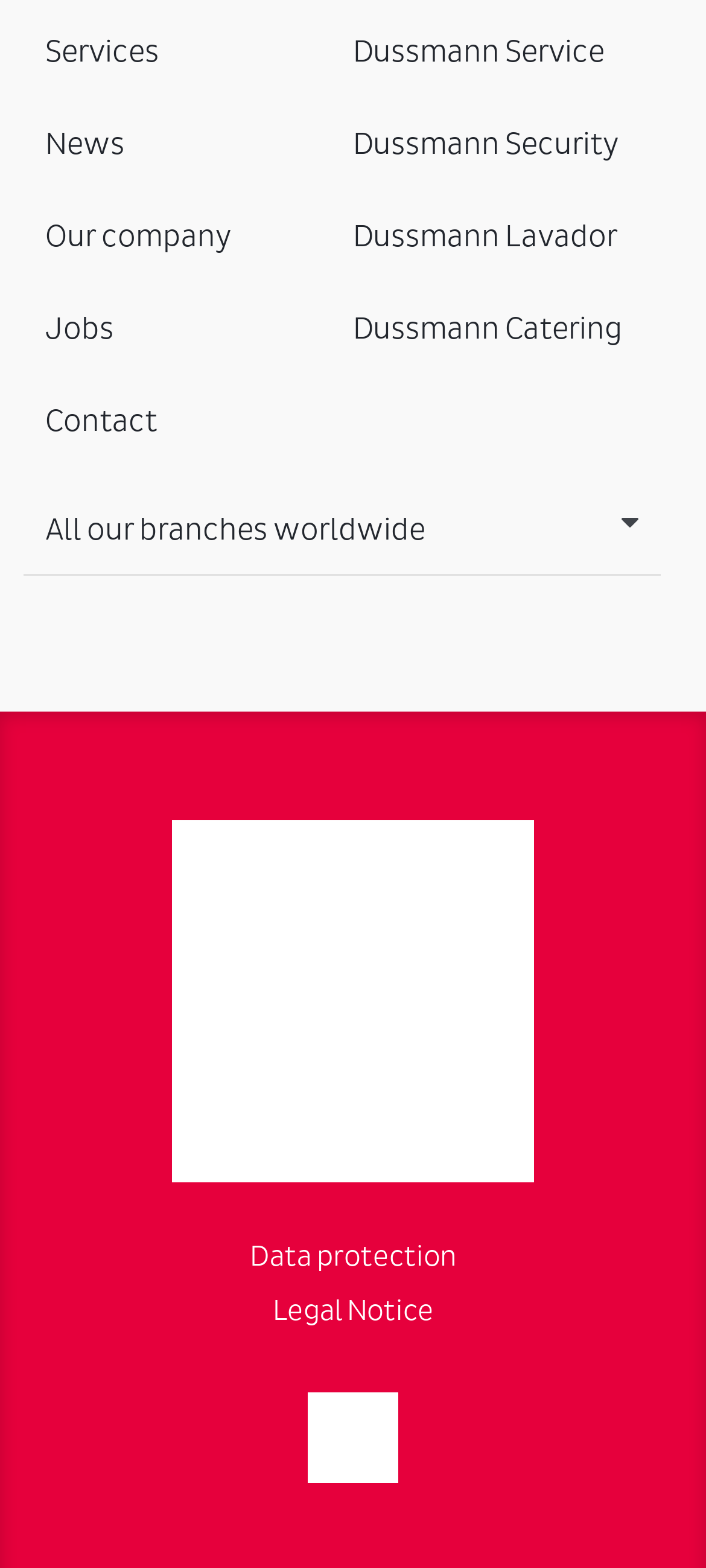Answer the question briefly using a single word or phrase: 
What is the logo on the webpage?

Dussmann Logo